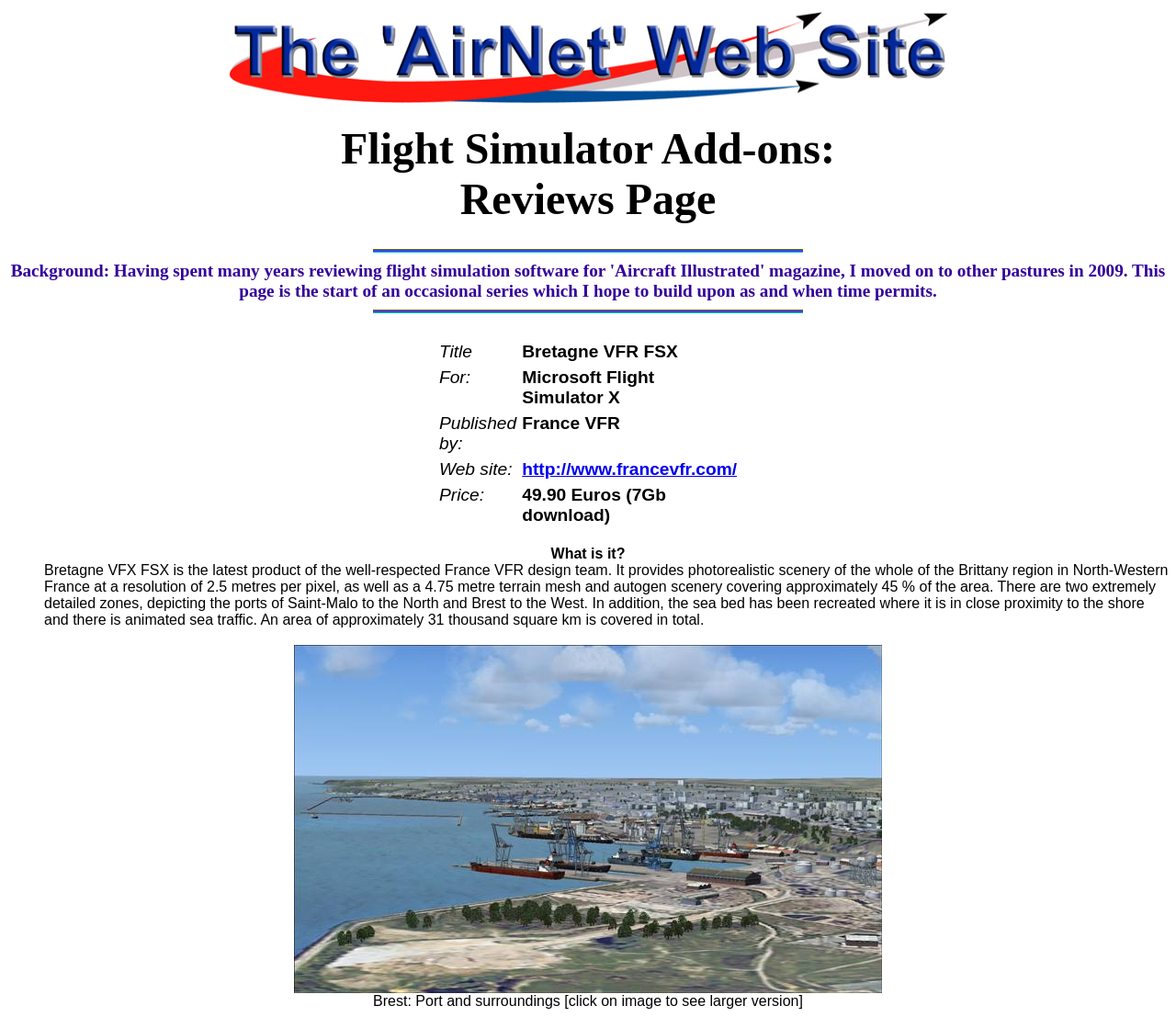Respond to the question below with a concise word or phrase:
What is the name of the flight simulator add-on?

Bretagne VFR FSX